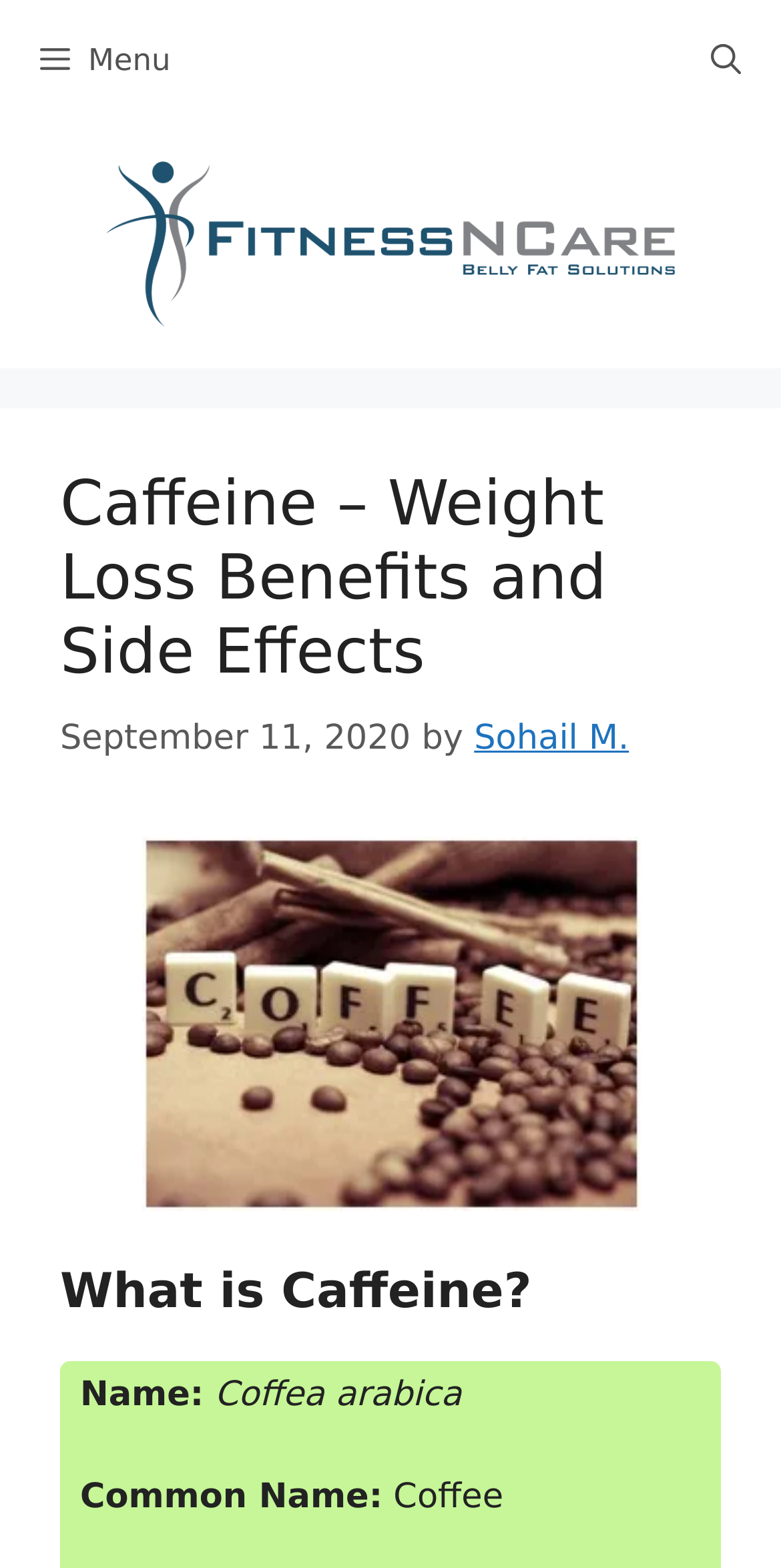What is the topic of the article?
Based on the image, answer the question with a single word or brief phrase.

Caffeine for Weight Loss